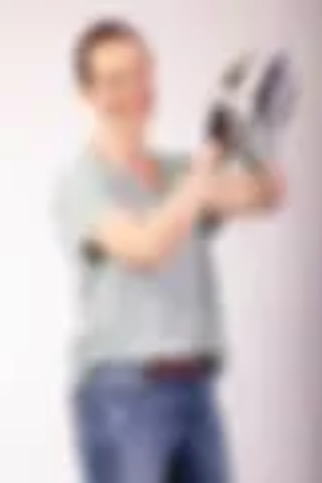What is the individual holding?
Answer the question with a single word or phrase derived from the image.

A training pad or shield